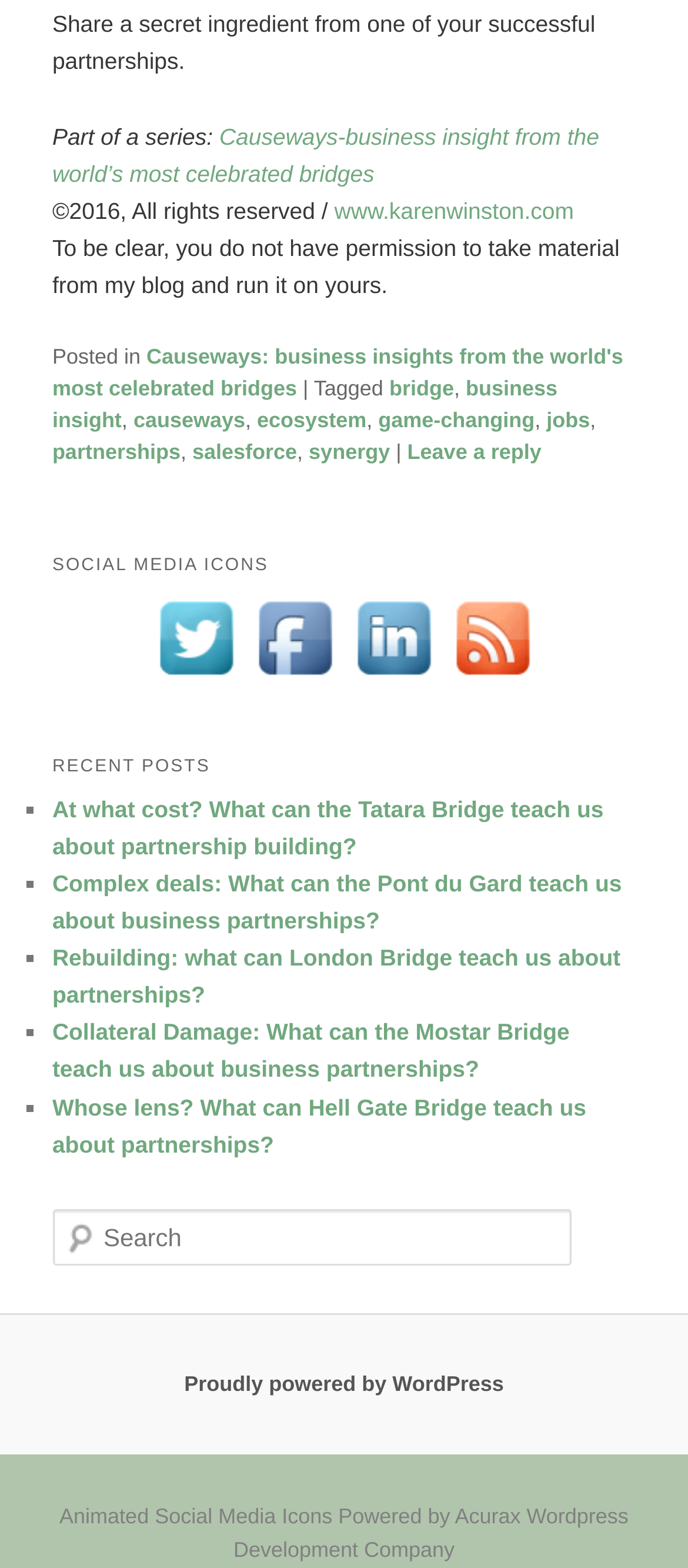How many recent posts are listed?
Refer to the image and give a detailed answer to the question.

The recent posts are listed under the heading 'RECENT POSTS'. There are five links with corresponding list markers: 'At what cost? What can the Tatara Bridge teach us about partnership building?', 'Complex deals: What can the Pont du Gard teach us about business partnerships?', 'Rebuilding: what can London Bridge teach us about partnerships?', 'Collateral Damage: What can the Mostar Bridge teach us about business partnerships?', and 'Whose lens? What can Hell Gate Bridge teach us about partnerships?'. Therefore, there are five recent posts listed.